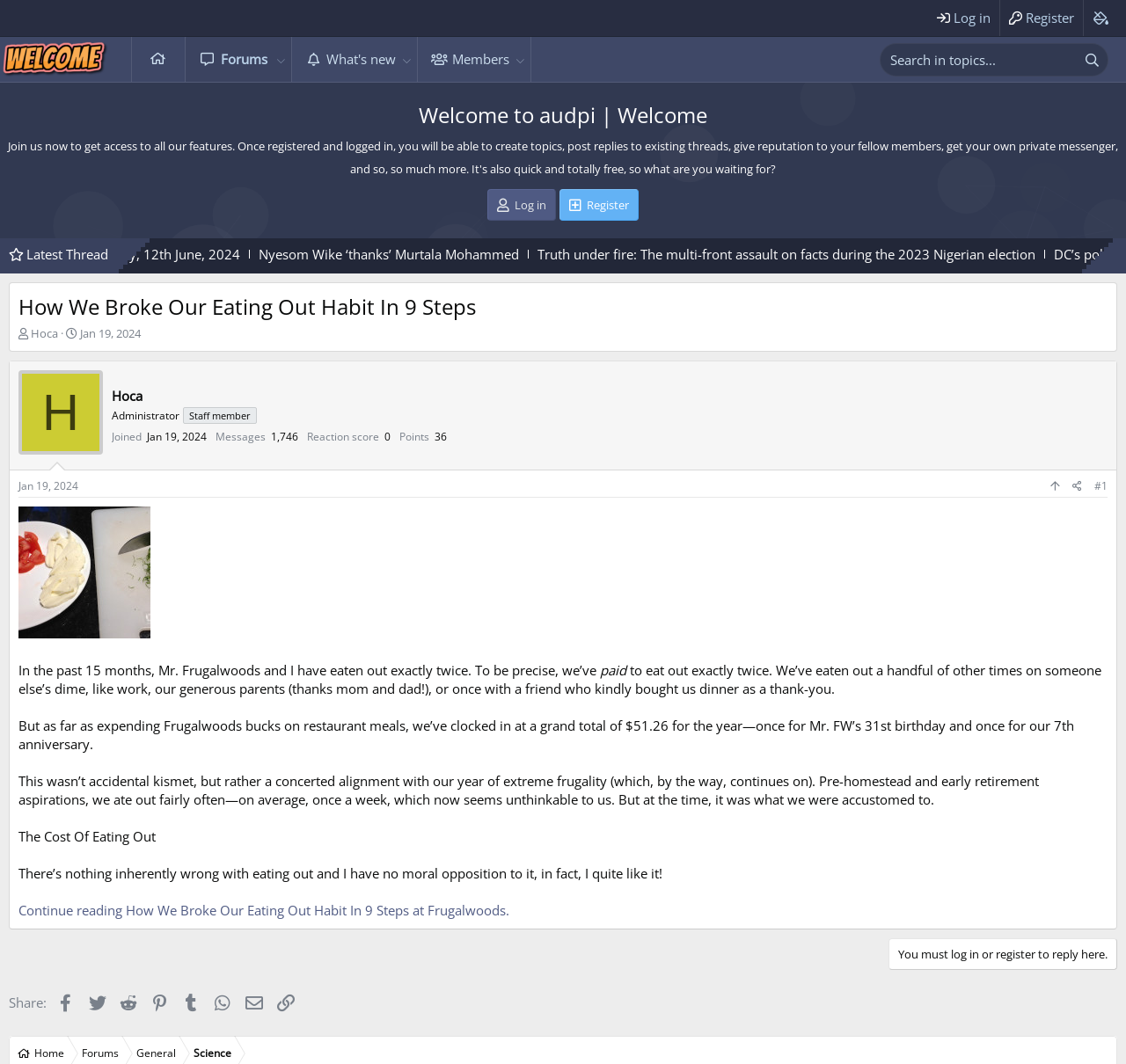Please determine the bounding box coordinates of the element to click on in order to accomplish the following task: "Search for a topic". Ensure the coordinates are four float numbers ranging from 0 to 1, i.e., [left, top, right, bottom].

[0.782, 0.041, 0.955, 0.071]